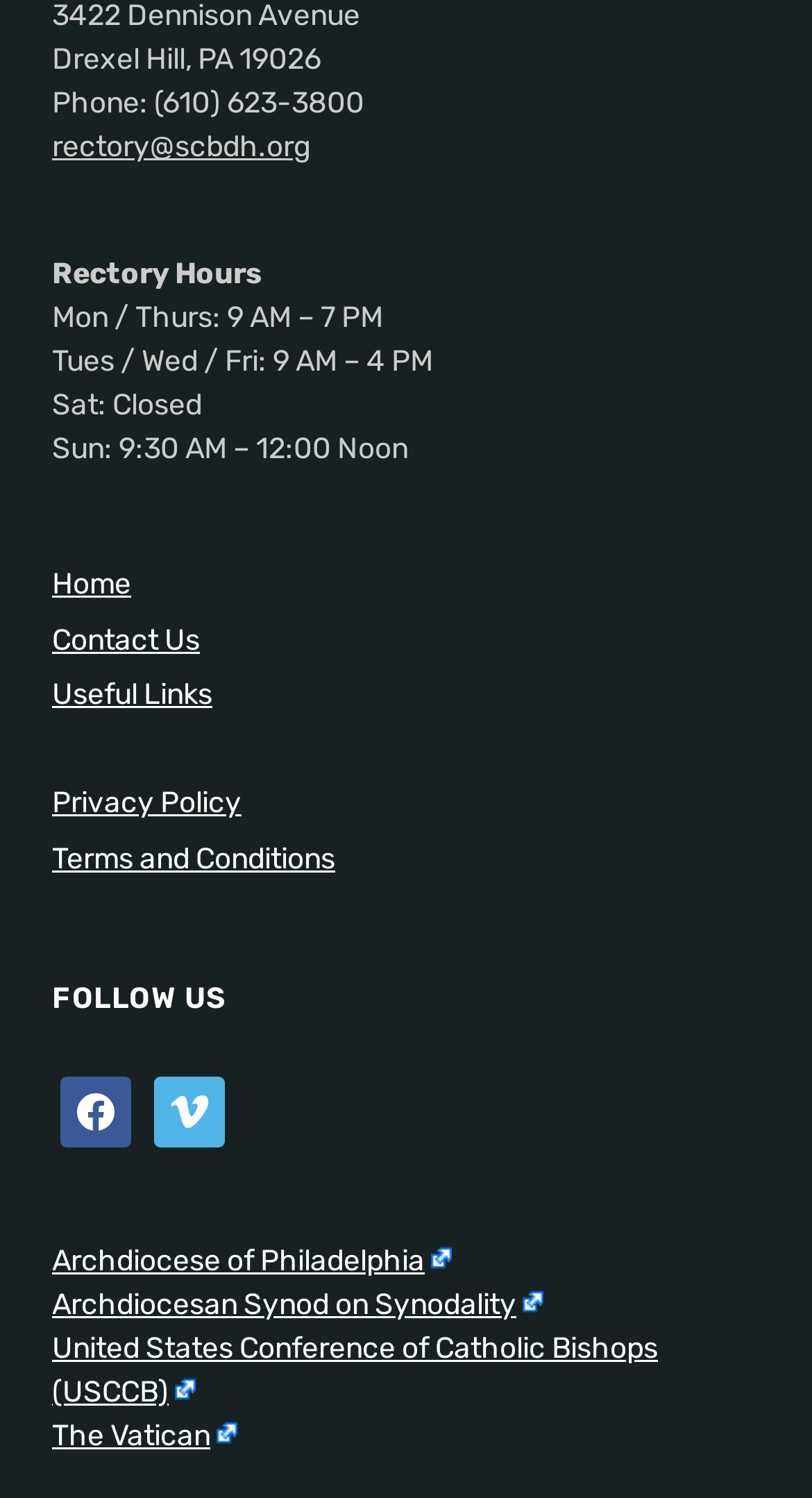Determine the bounding box coordinates of the target area to click to execute the following instruction: "follow us on facebook."

[0.074, 0.729, 0.162, 0.752]